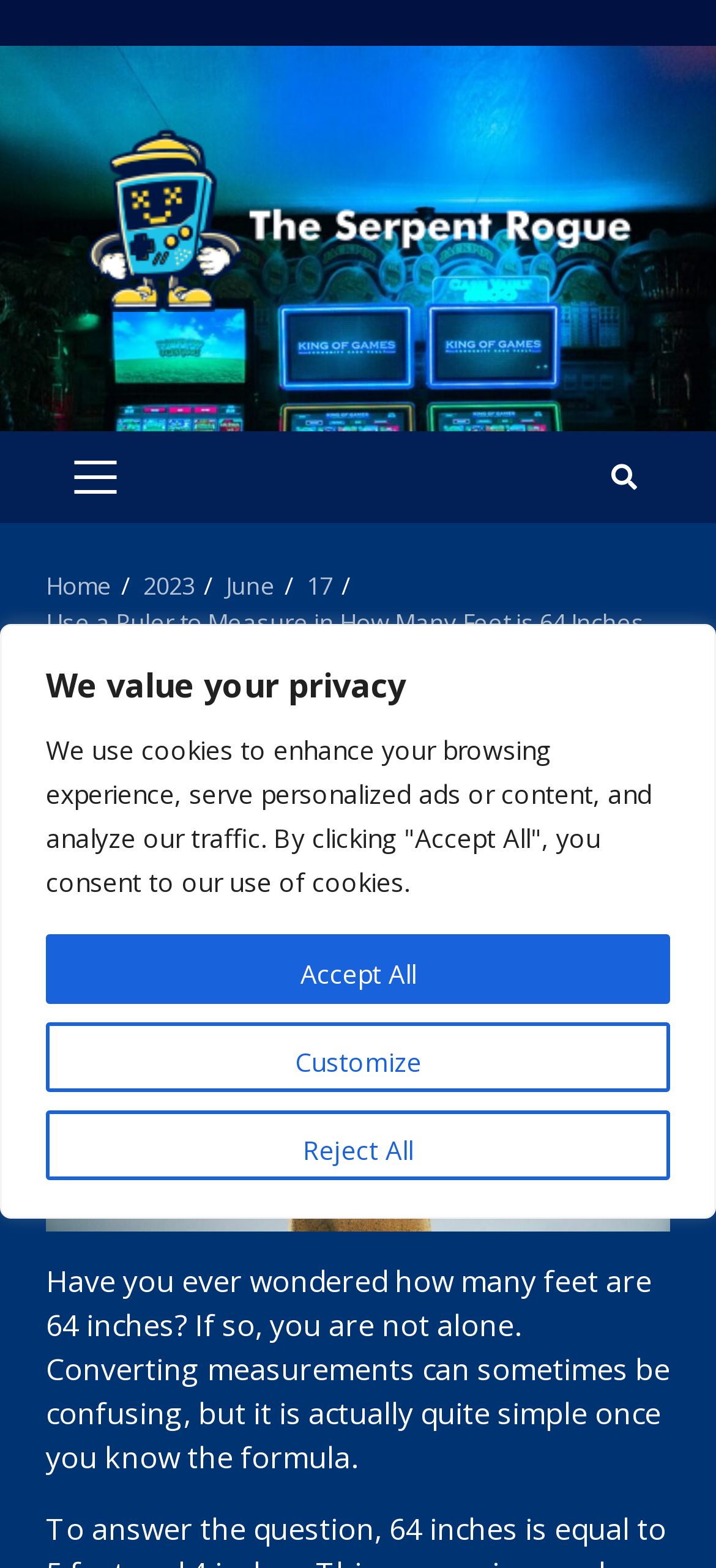How long does it take to read the article?
Please answer the question as detailed as possible based on the image.

The time it takes to read the article can be found in the text '3 min read' which is located below the main heading of the article.